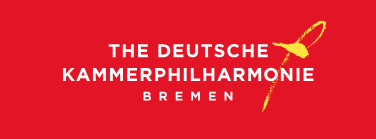What is the shape of the graphic element?
Provide a detailed answer to the question, using the image to inform your response.

The shape of the graphic element is whimsical because the caption describes it as a whimsical graphic element in yellow, which suggests that it has an irregular or playful shape.